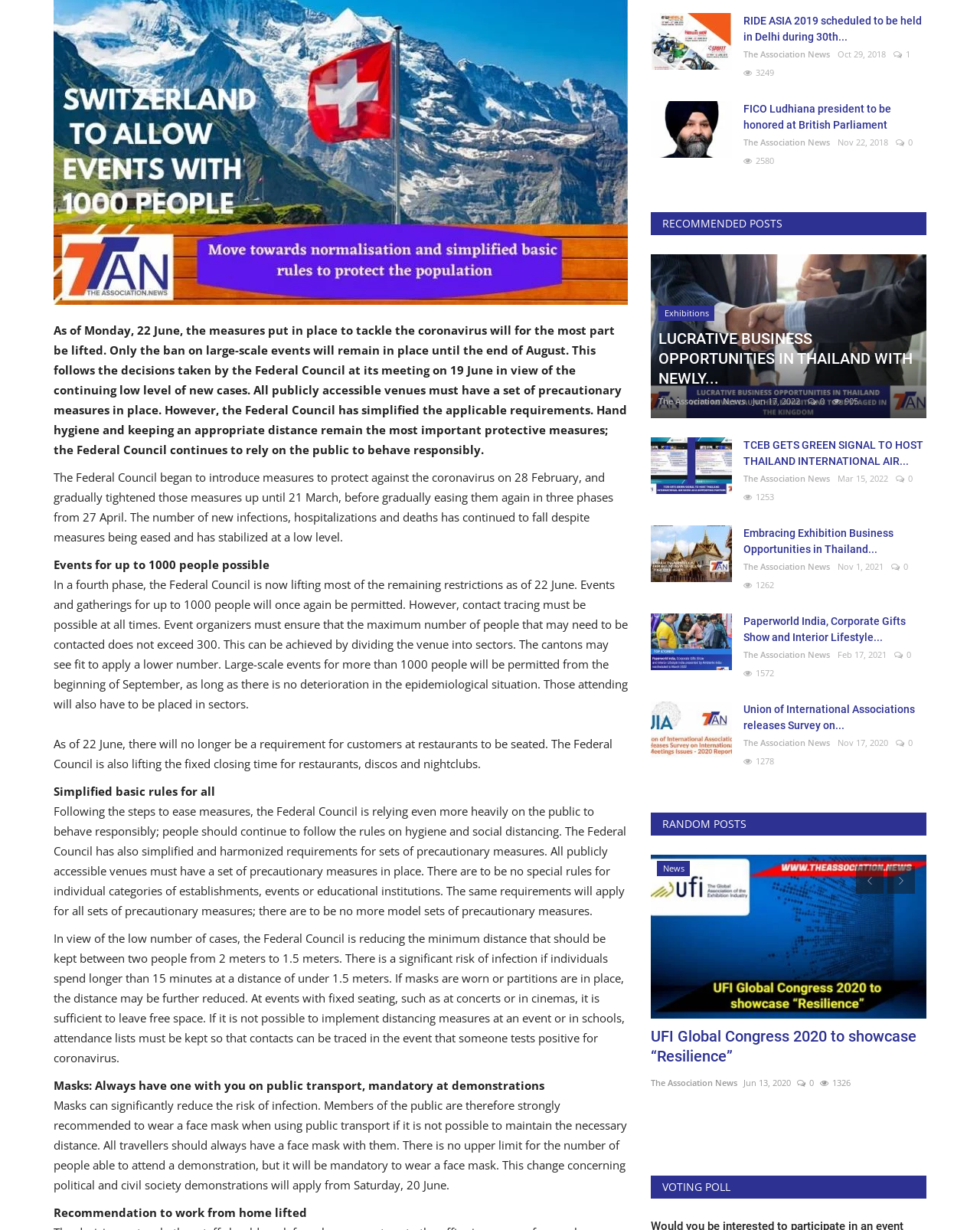Determine the bounding box coordinates for the UI element matching this description: "The Association News".

[0.759, 0.597, 0.847, 0.612]